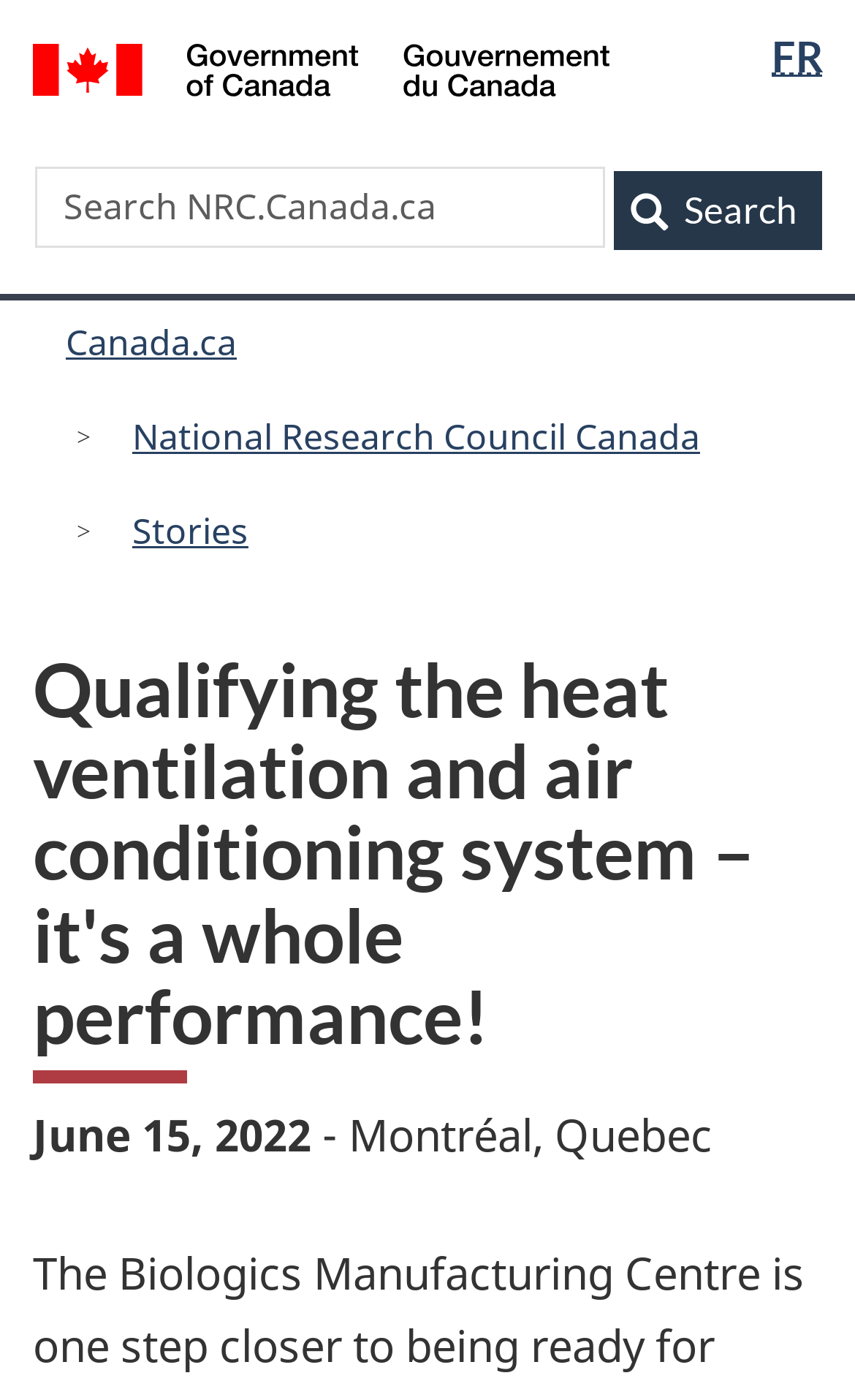Describe all the visual and textual components of the webpage comprehensively.

The webpage is about "Qualifying the heat ventilation and air conditioning system – it's a whole performance!" from the National Research Council Canada. 

At the top, there are three links: "Skip to main content", "Skip to 'About government'", and "Switch to basic HTML version", aligned horizontally and centered. 

To the right of these links, there is a language selection section with a heading "Language selection" and a link "FR" with an abbreviation "Français". 

Below the language selection section, there is a link "Government of Canada / Gouvernement du Canada" with an image of the Government of Canada logo to its left. 

On the right side of the page, there is a search section with a static text "Search", a search textbox, and a search button. 

Below the search section, there is a navigation menu with a heading "Menu" and another navigation section with a heading "You are here". The "You are here" section contains three links: "Canada.ca", "National Research Council Canada", and "Stories". 

The main content of the webpage starts with a heading "Qualifying the heat ventilation and air conditioning system – it's a whole performance!" followed by a time element with the date "June 15, 2022" and a location "- Montréal, Quebec".